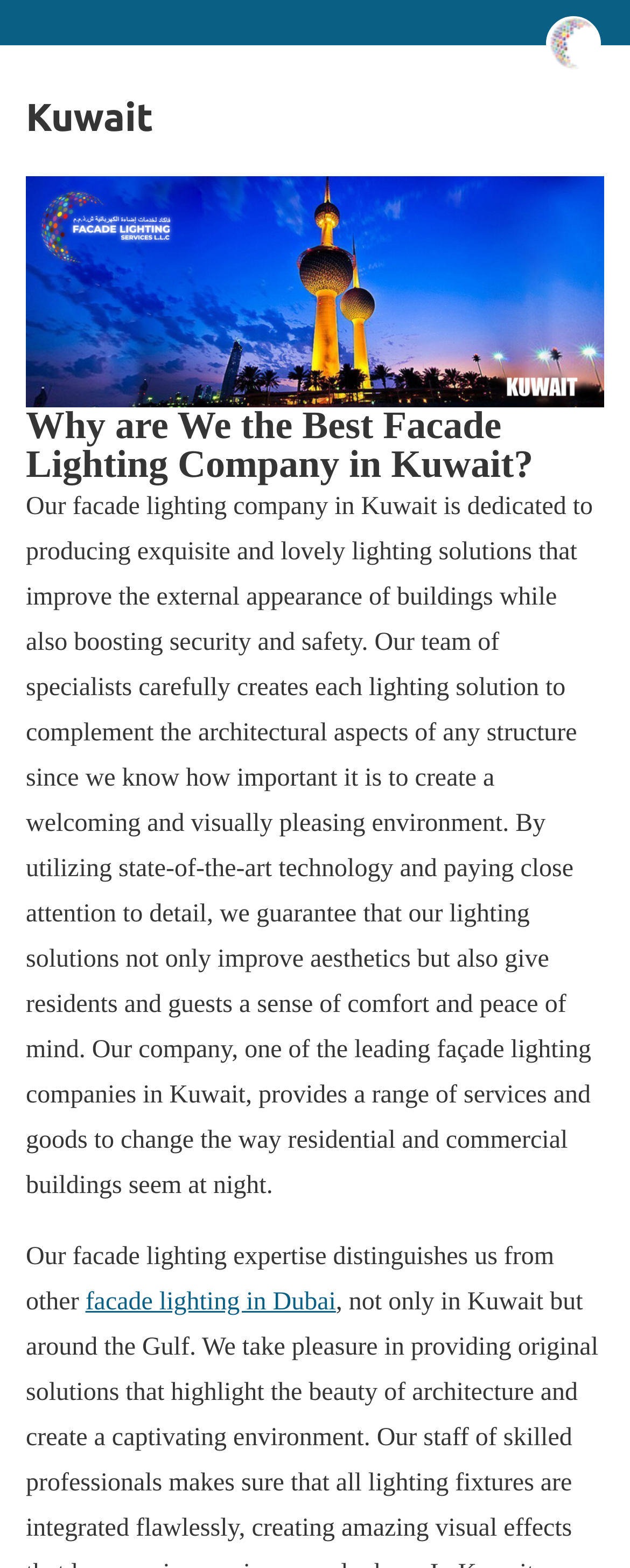What is the company's goal for its lighting solutions?
Using the screenshot, give a one-word or short phrase answer.

Comfort and peace of mind